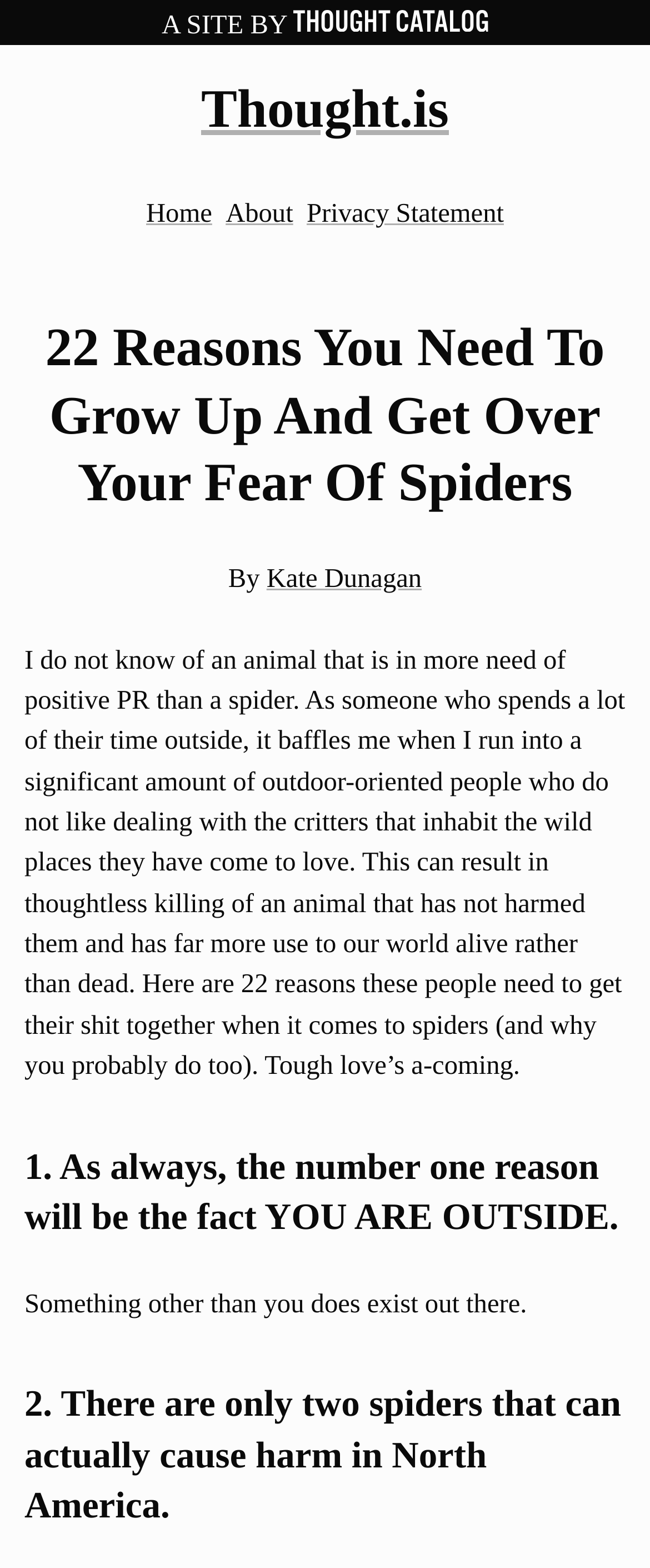Answer the following in one word or a short phrase: 
What is the main topic of the article?

Spiders